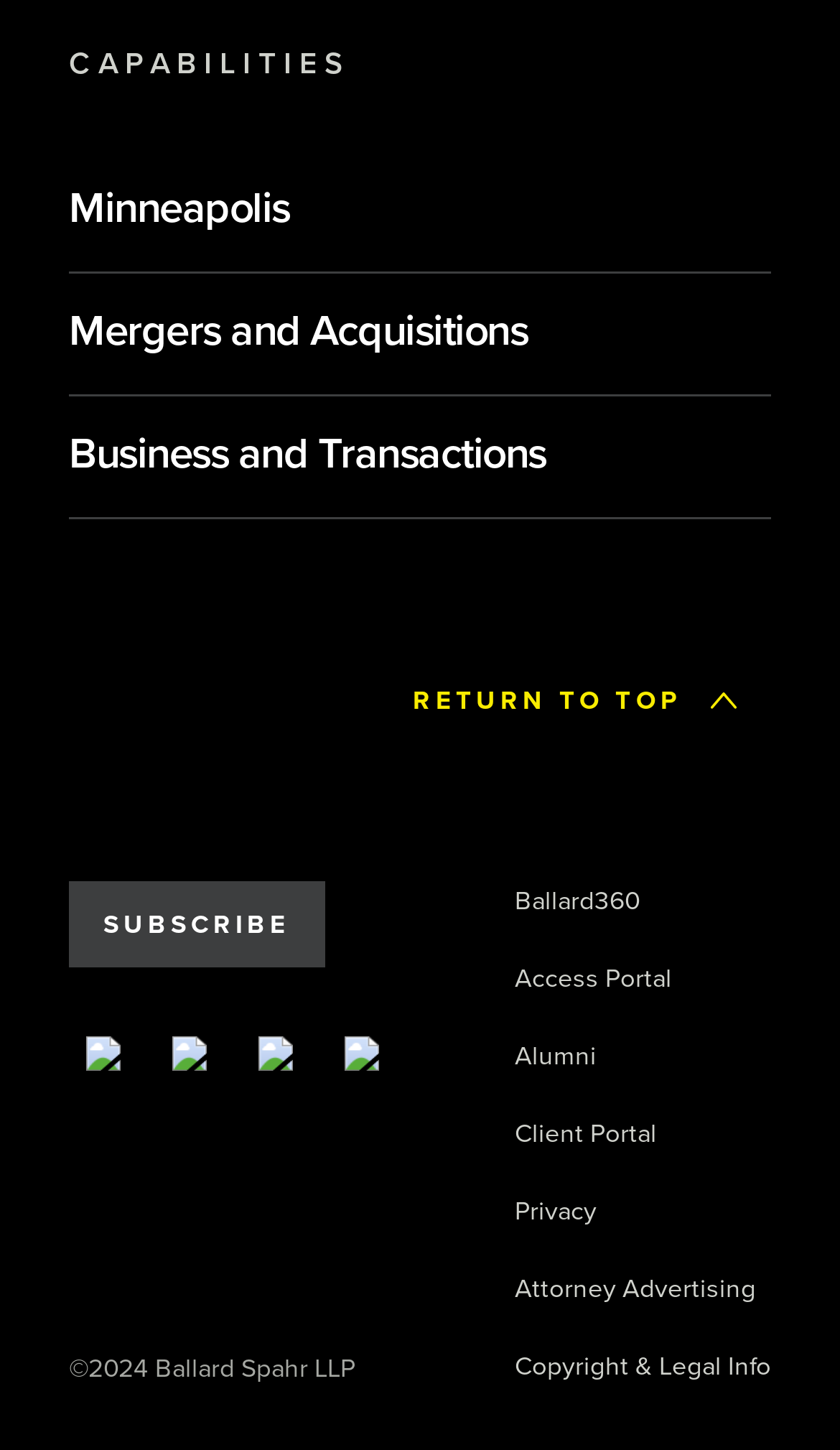By analyzing the image, answer the following question with a detailed response: What is the name of the law firm?

The name of the law firm can be found at the bottom of the webpage, in the copyright section, where it says '©2024 Ballard Spahr LLP'.